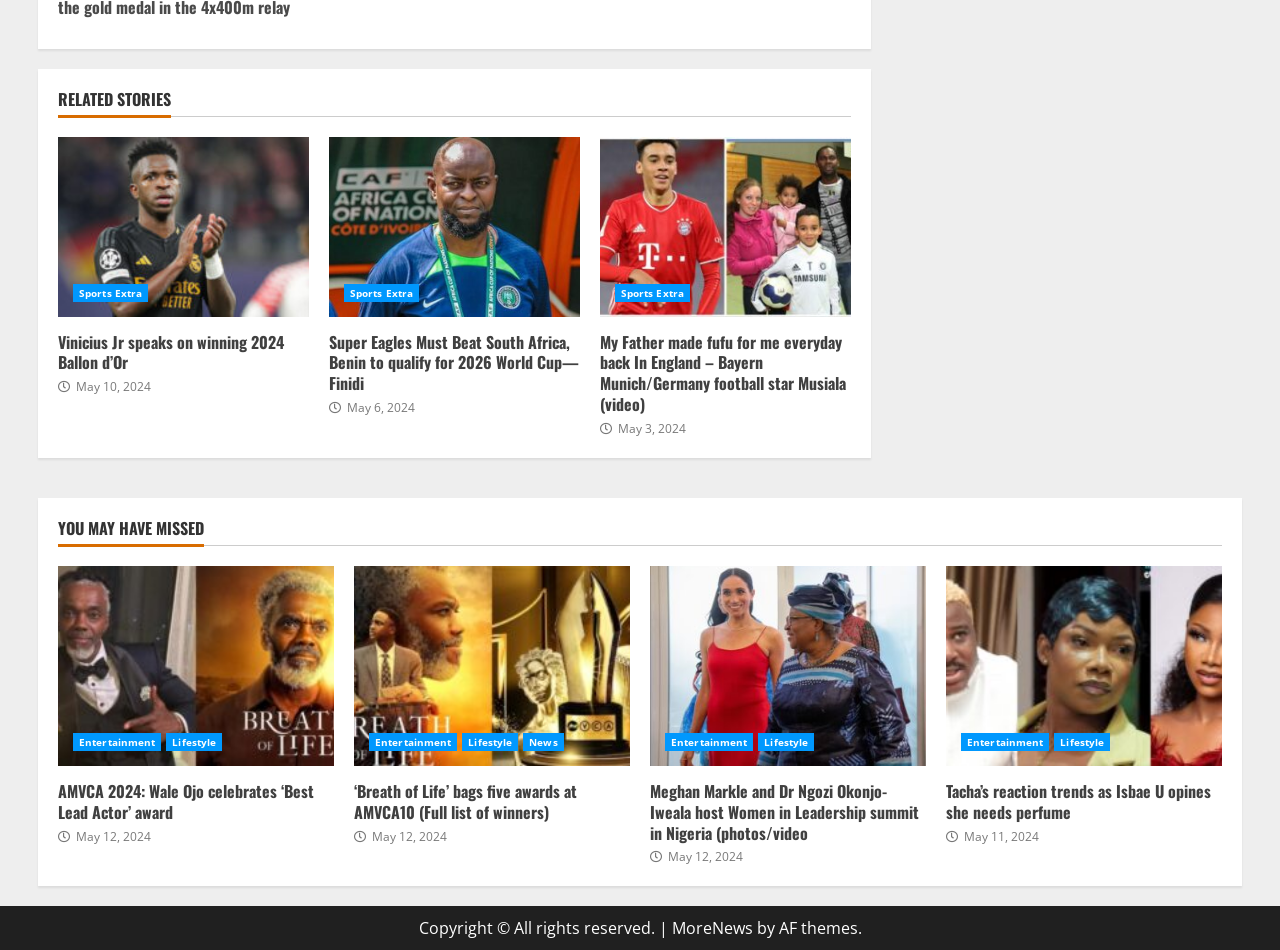Return the bounding box coordinates of the UI element that corresponds to this description: "Sports Extra". The coordinates must be given as four float numbers in the range of 0 and 1, [left, top, right, bottom].

[0.057, 0.299, 0.116, 0.318]